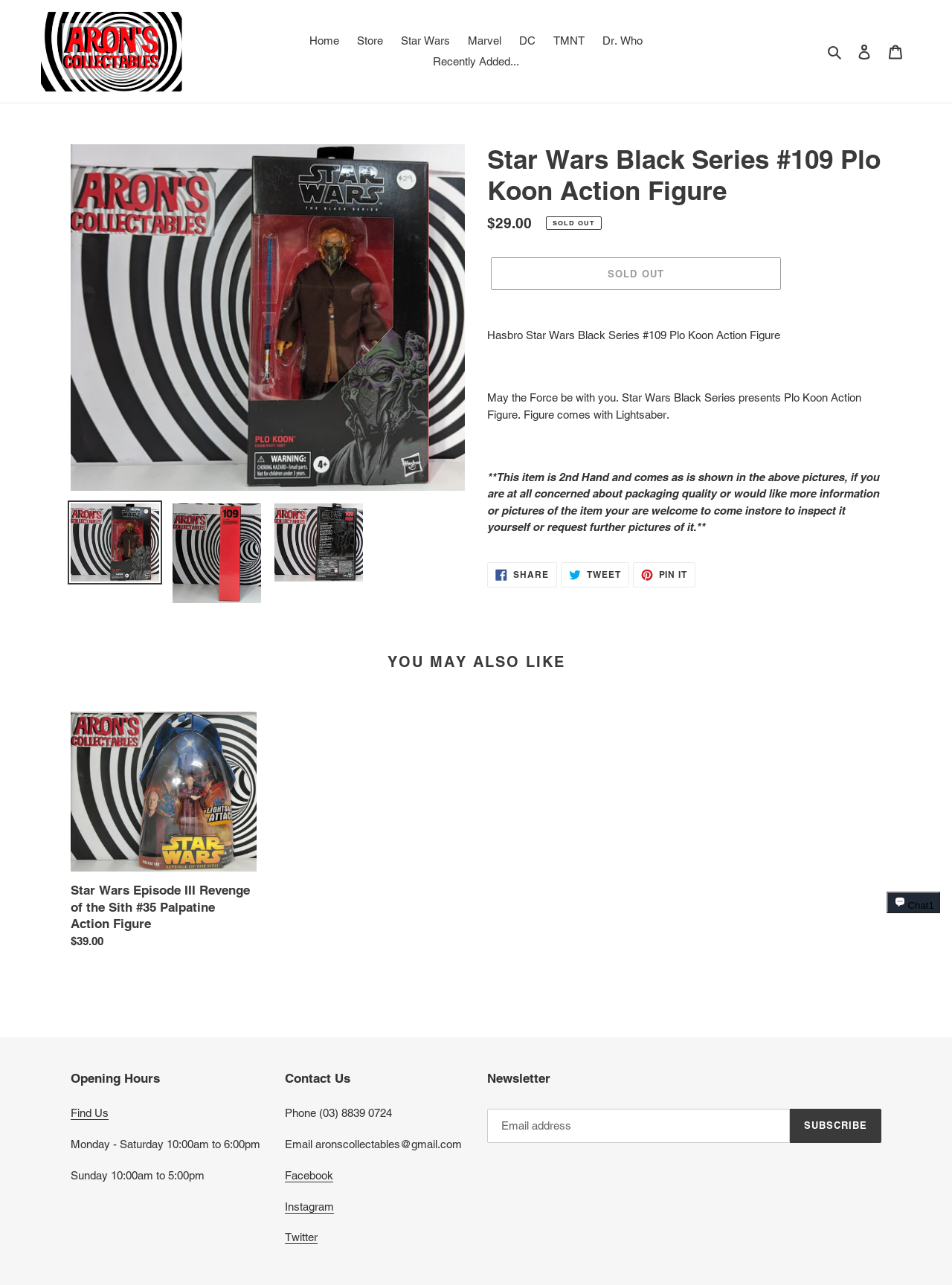Please determine the bounding box coordinates of the clickable area required to carry out the following instruction: "View the 'Star Wars' category". The coordinates must be four float numbers between 0 and 1, represented as [left, top, right, bottom].

[0.413, 0.023, 0.48, 0.04]